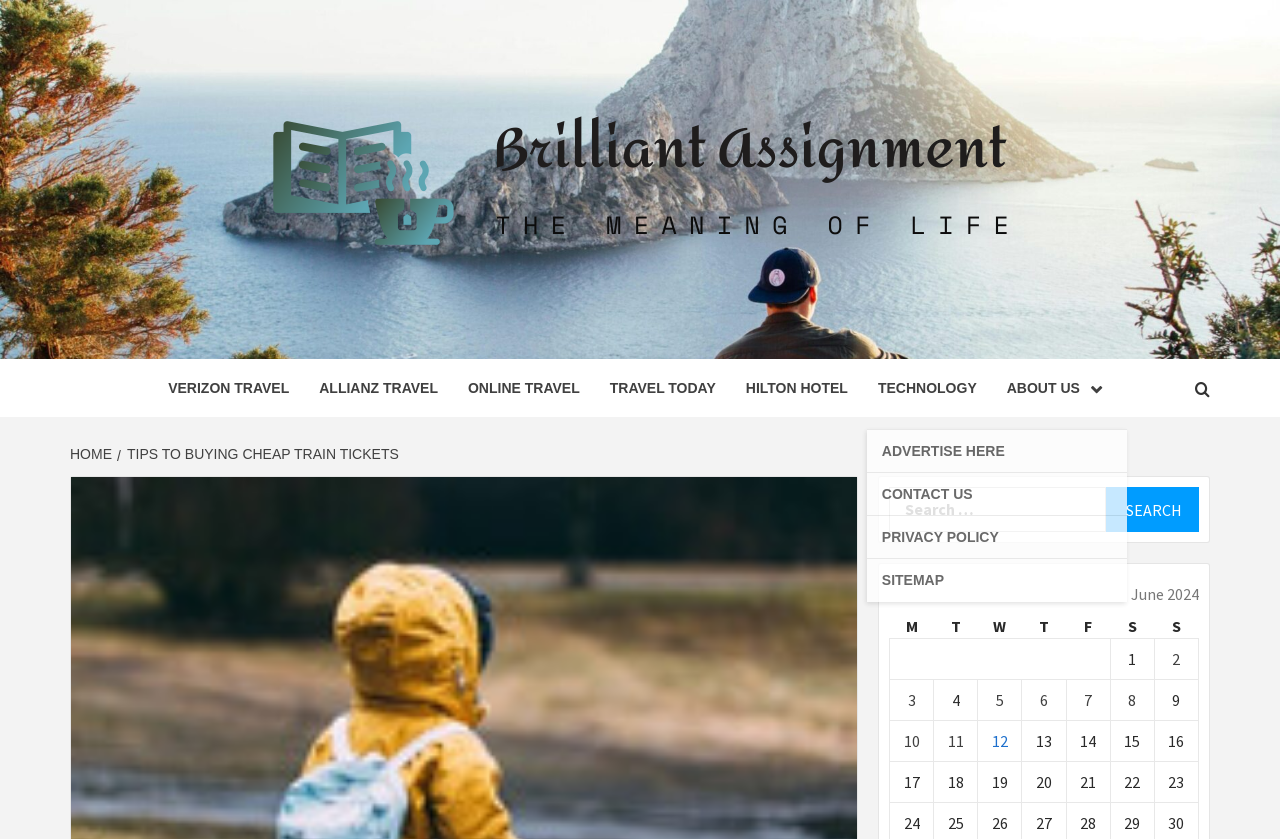What is the text on the button next to the search box?
Provide a well-explained and detailed answer to the question.

The button next to the search box has the text 'Search' written on it, which is indicated by the StaticText element with the text 'SEARCH'.